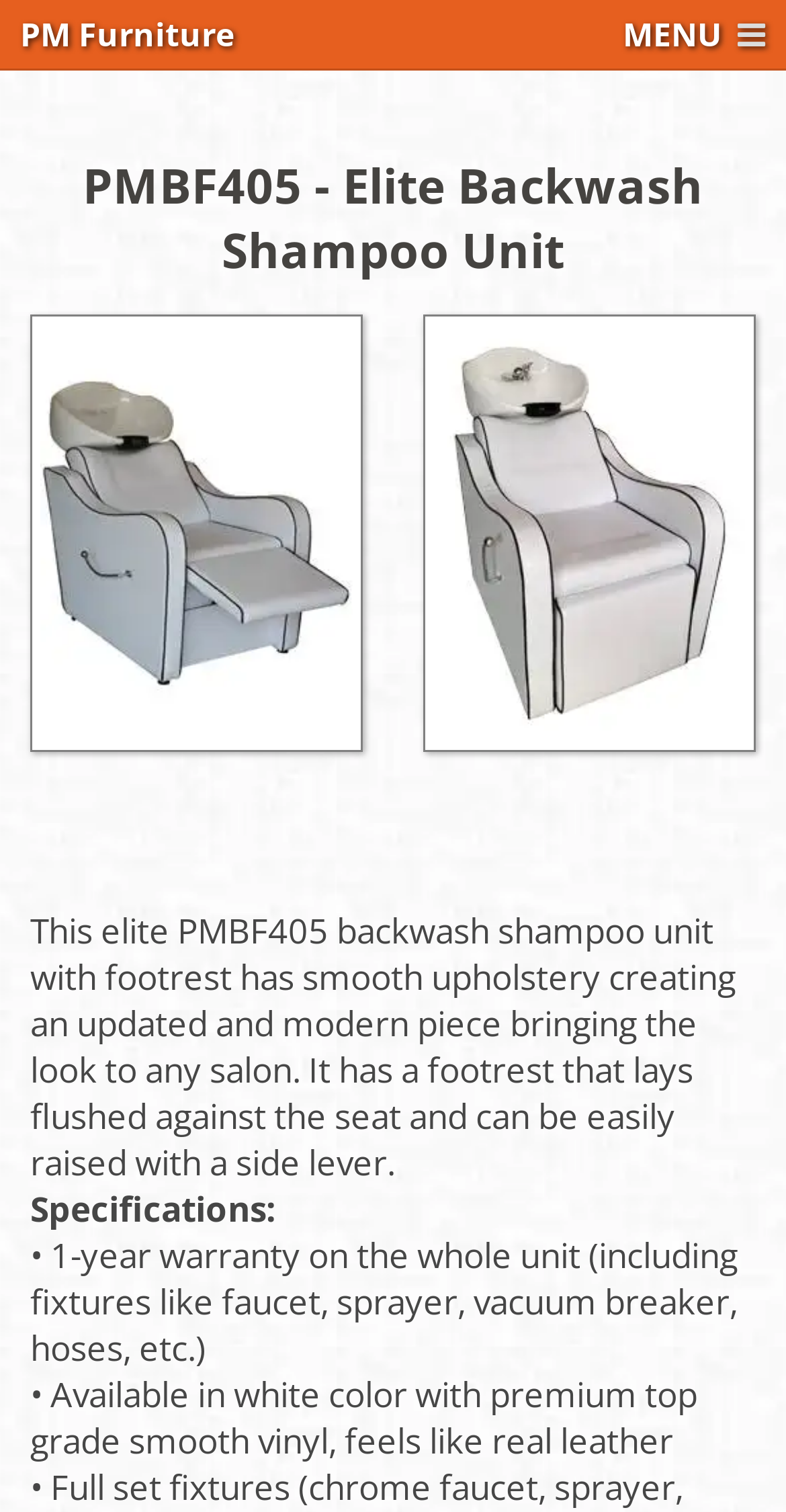Give a full account of the webpage's elements and their arrangement.

The webpage is about a product, specifically the PMBF405 - Elite Backwash Shampoo Unit with footrest. At the top left, there is a link to "PM Furniture". On the top right, there is a "MENU" static text, followed by several links to different categories, including "Products", "Downloads", "Modular", "Restaurant", and "About Us". 

Below the links, there is a heading that displays the product name, "PMBF405 - Elite Backwash Shampoo Unit". On the left side, there is an image of the product, and on the right side, there is another image of the product from a different angle. 

Below the images, there is a paragraph of text that describes the product, mentioning its features, such as smooth upholstery, a footrest, and a side lever to raise it. 

Further down, there is a section labeled "Specifications", which lists two bullet points: a 1-year warranty on the whole unit, including fixtures, and the availability of the product in white color with premium top-grade smooth vinyl that feels like real leather.